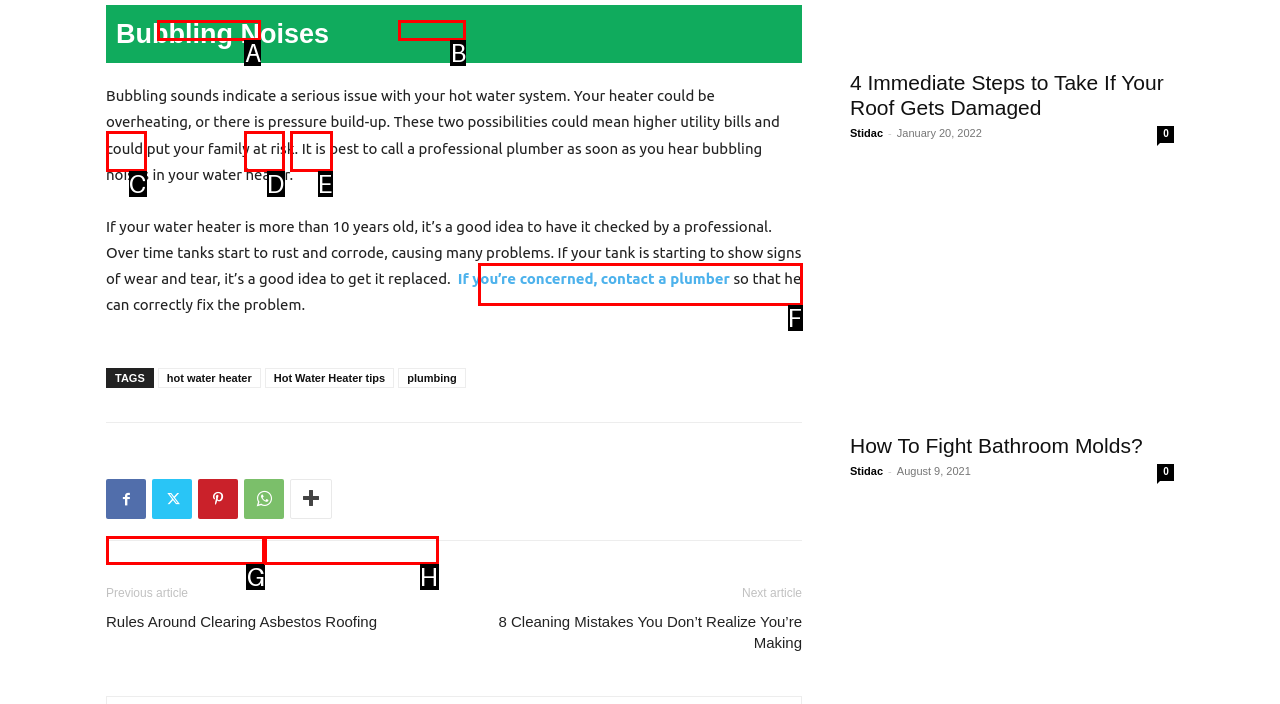Select the option that matches the description: hot water heater. Answer with the letter of the correct option directly.

A